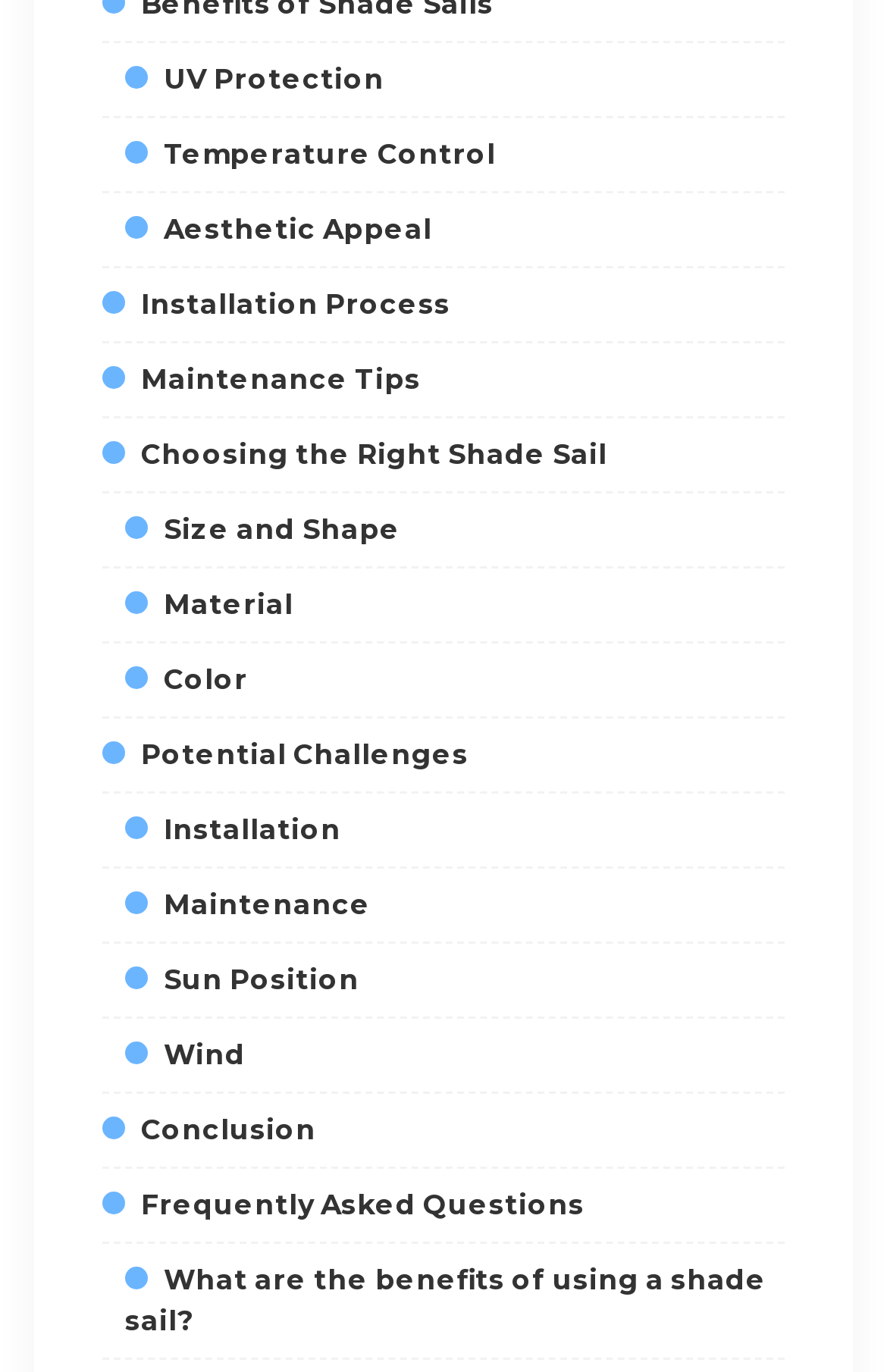Give the bounding box coordinates for the element described by: "Frequently Asked Questions".

[0.115, 0.865, 0.659, 0.89]